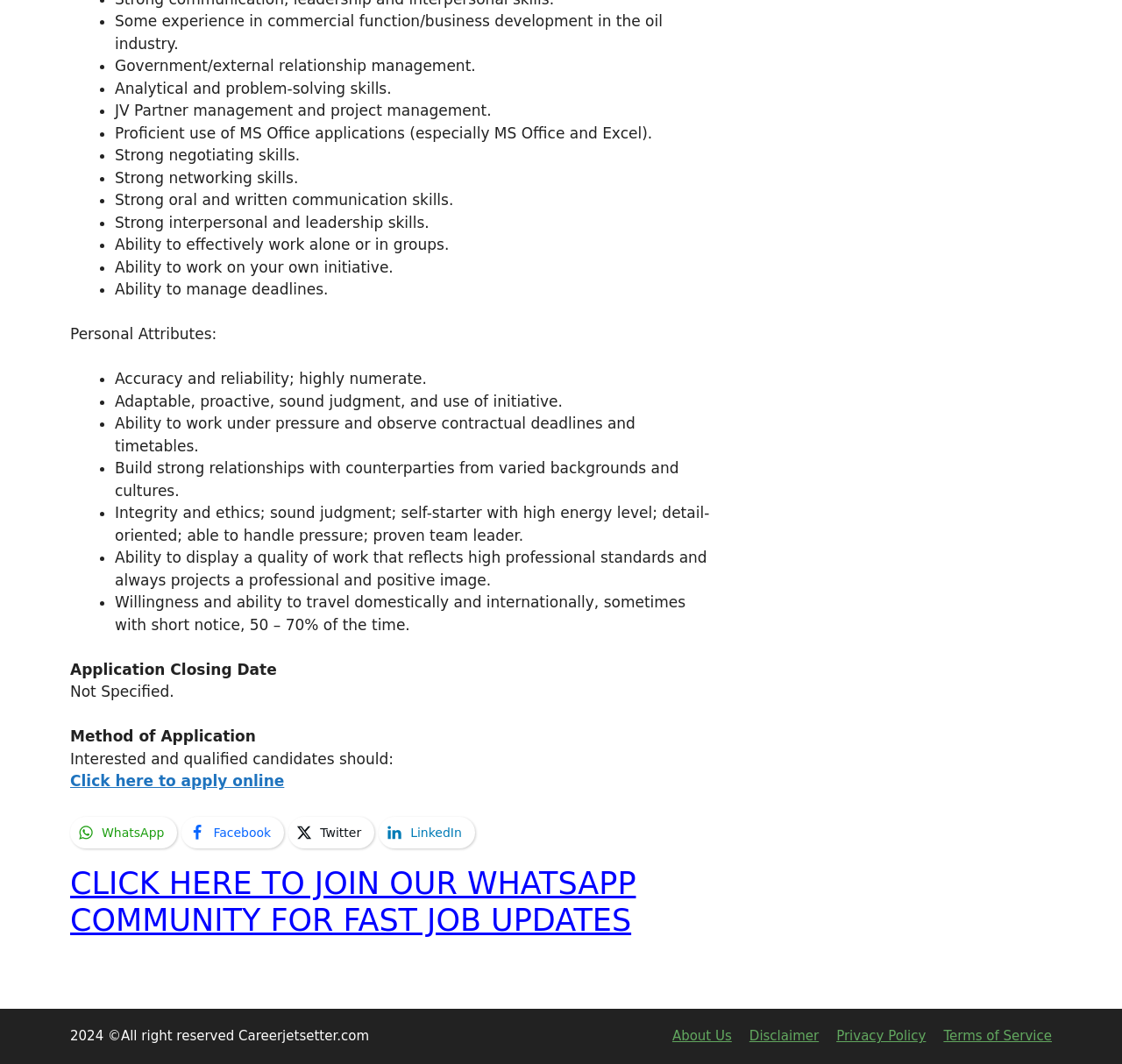What is the job requirement for JV Partner management?
Look at the screenshot and give a one-word or phrase answer.

Project management